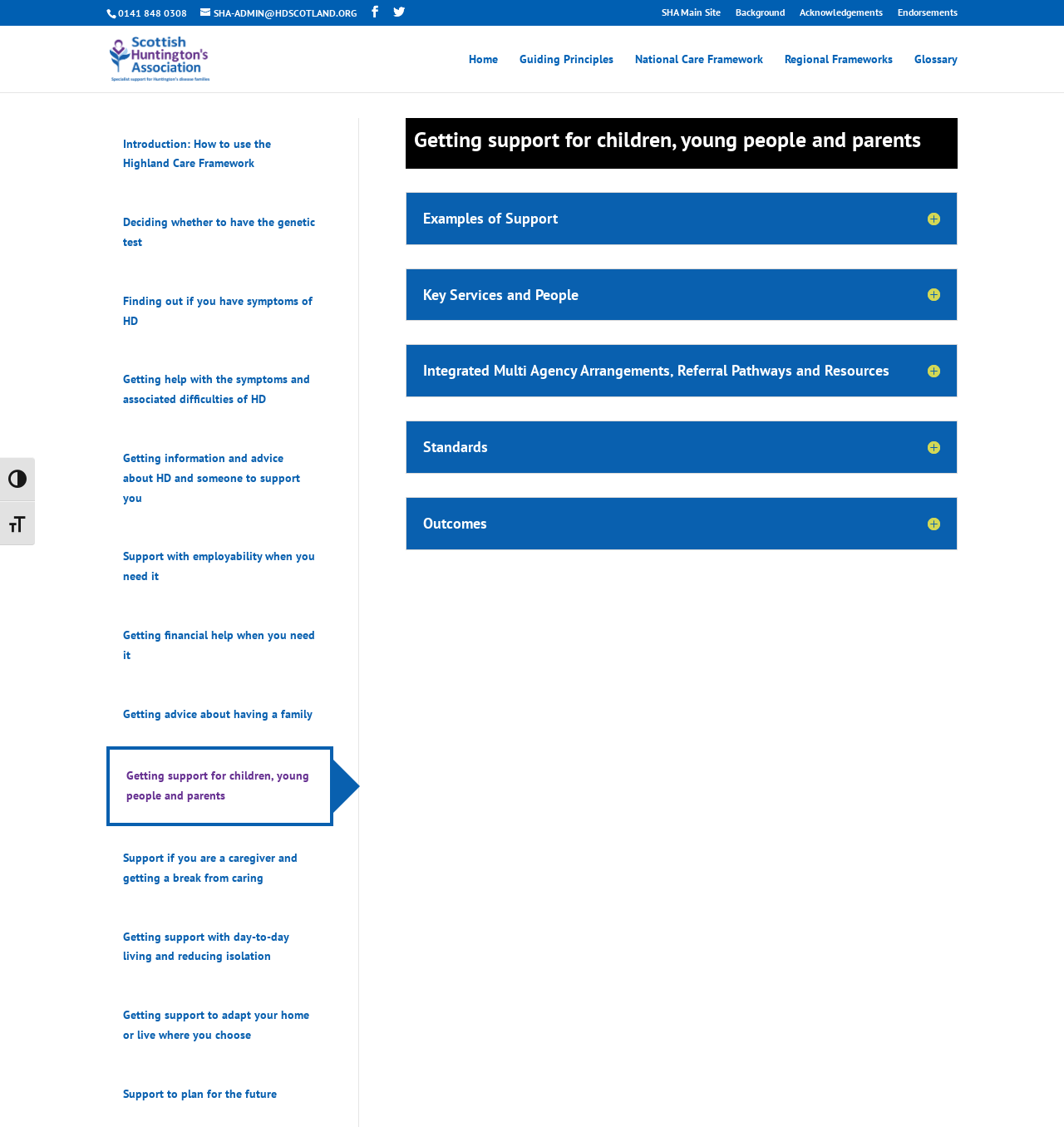Reply to the question below using a single word or brief phrase:
What are the different sections of support mentioned on this webpage?

Examples of Support, Key Services and People, etc.